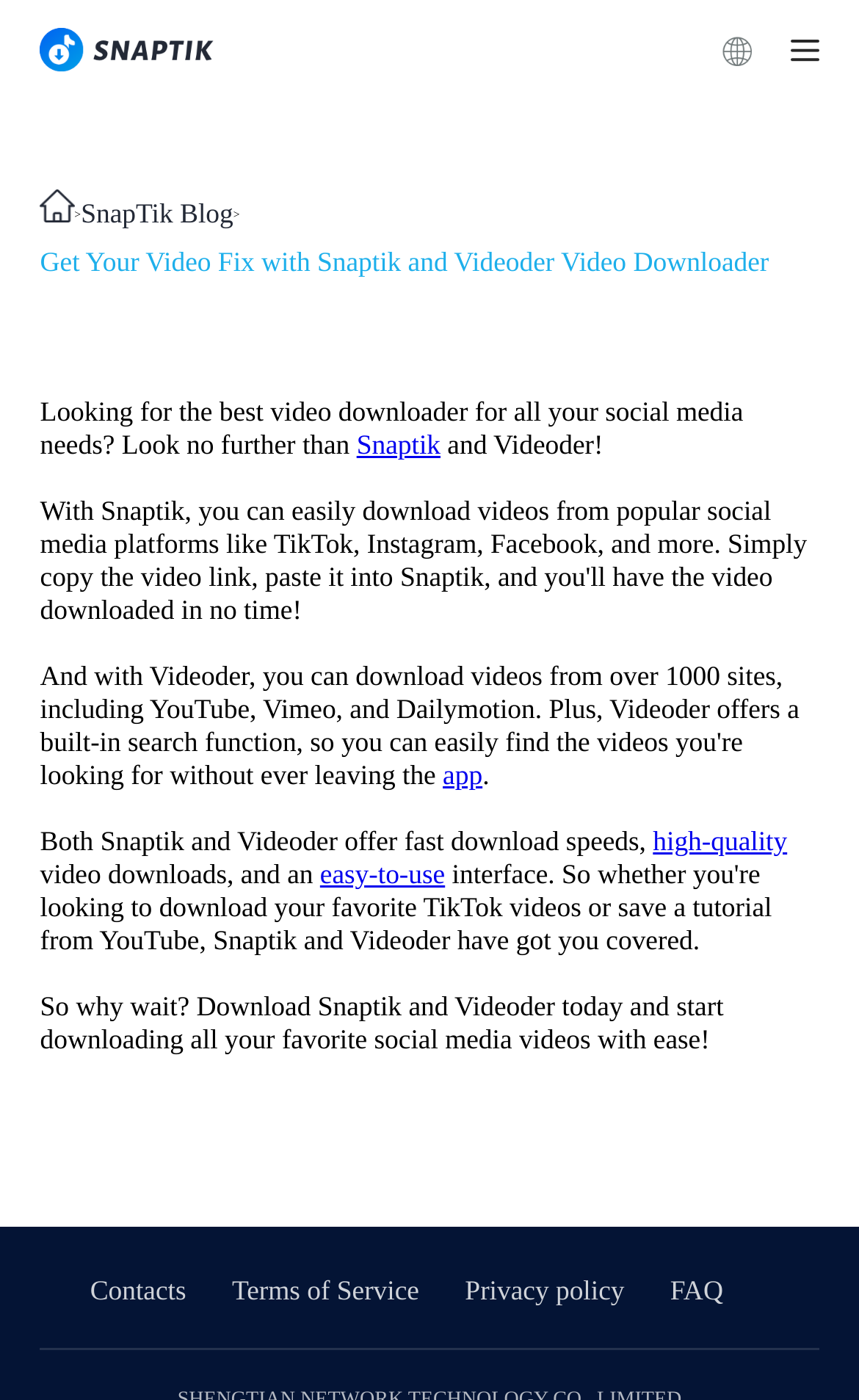How many links are there in the footer section?
Using the image as a reference, answer the question with a short word or phrase.

4